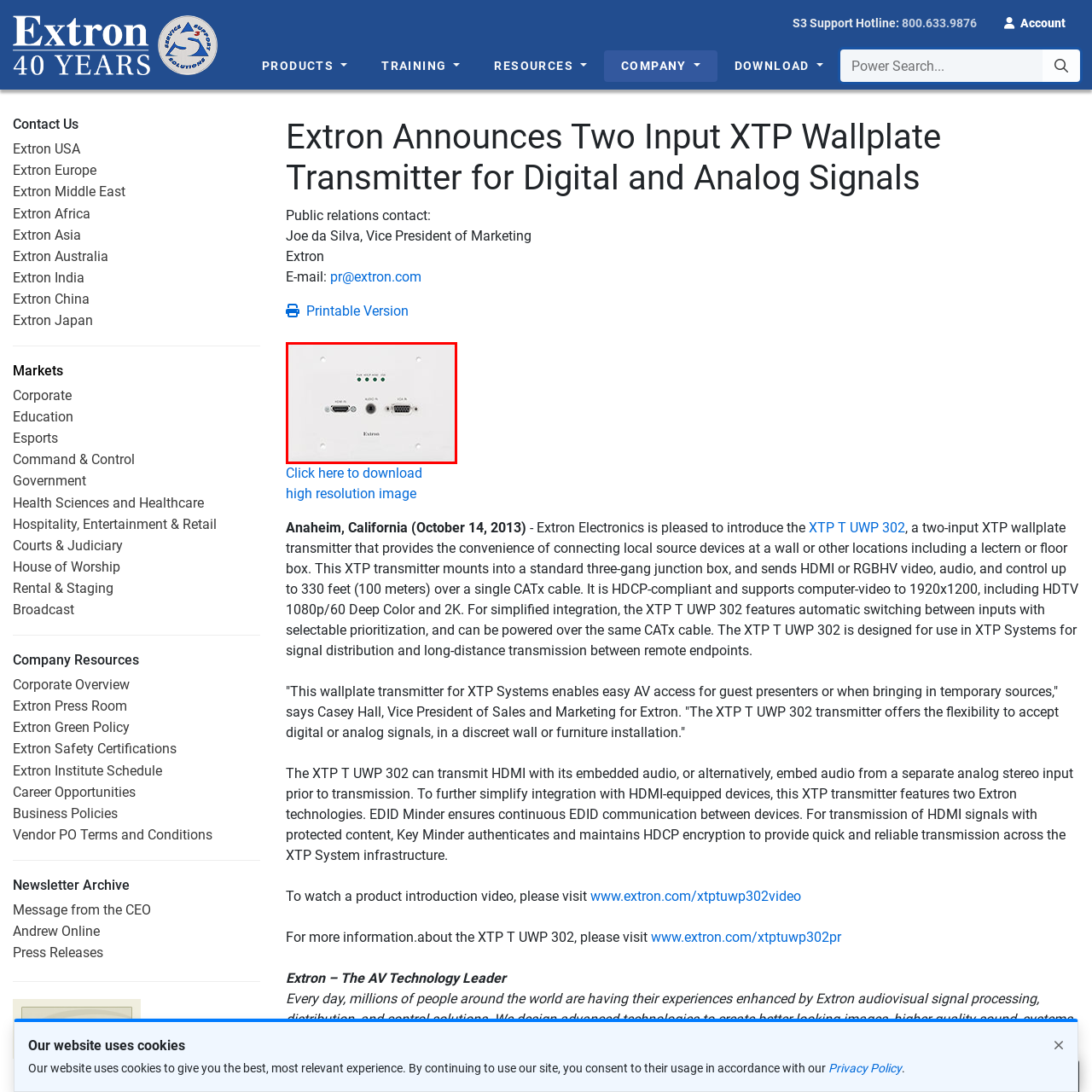Check the image highlighted by the red rectangle and provide a single word or phrase for the question:
What is the purpose of the LED indicators on the panel?

Provide device status and connectivity feedback